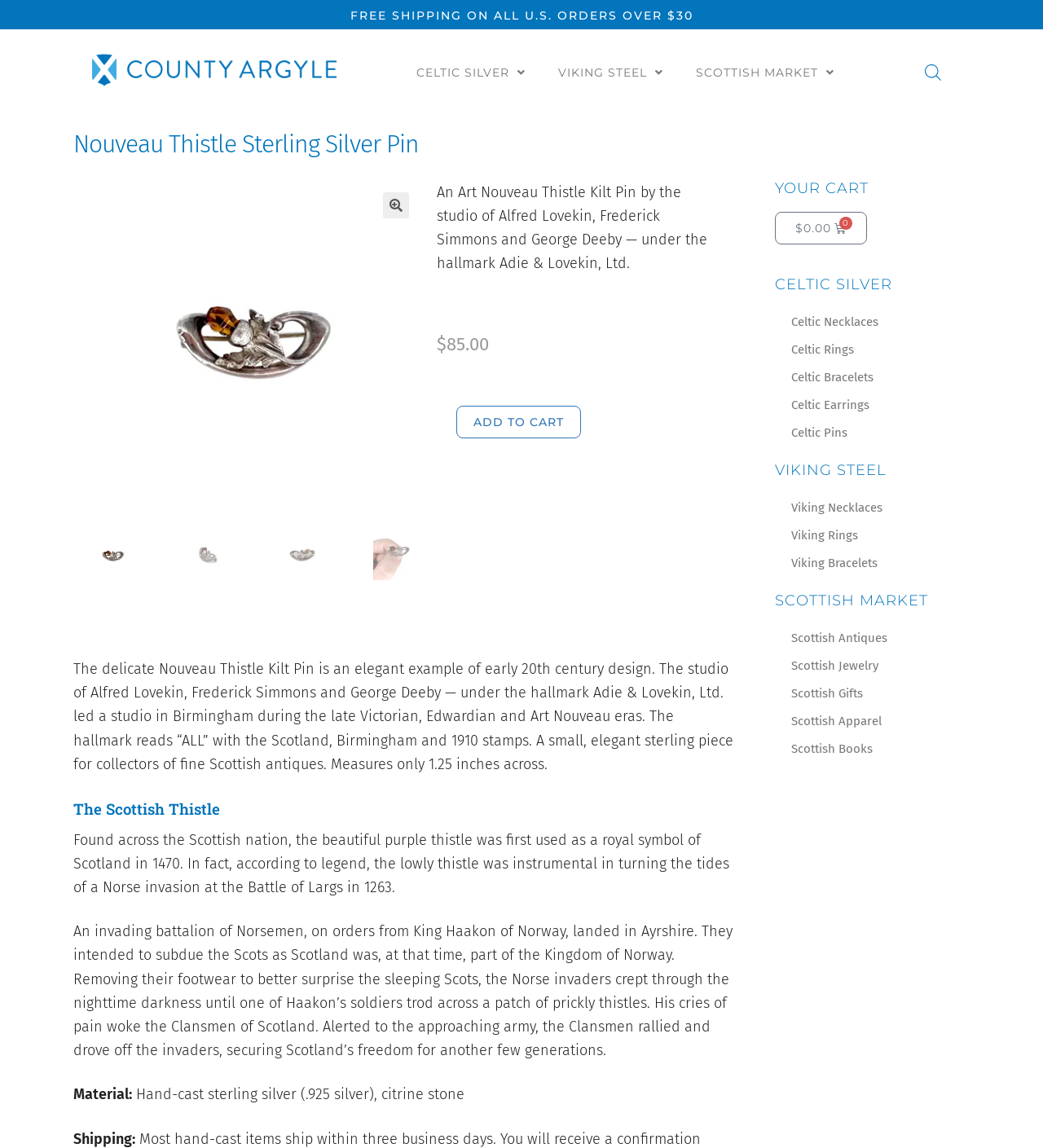Determine the main text heading of the webpage and provide its content.

Nouveau Thistle Sterling Silver Pin